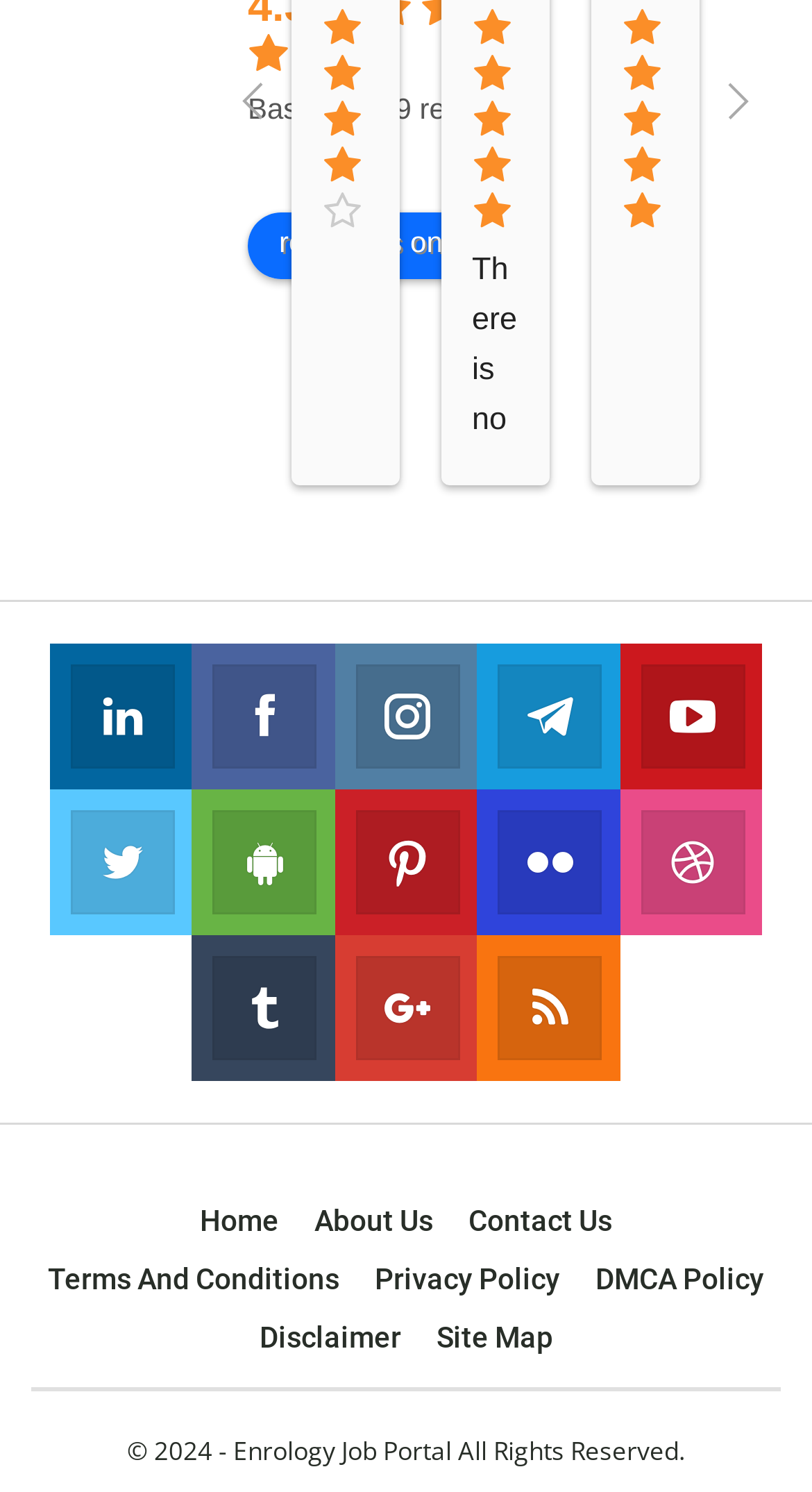Indicate the bounding box coordinates of the element that needs to be clicked to satisfy the following instruction: "Follow us on Linkedin". The coordinates should be four float numbers between 0 and 1, i.e., [left, top, right, bottom].

[0.087, 0.449, 0.211, 0.513]